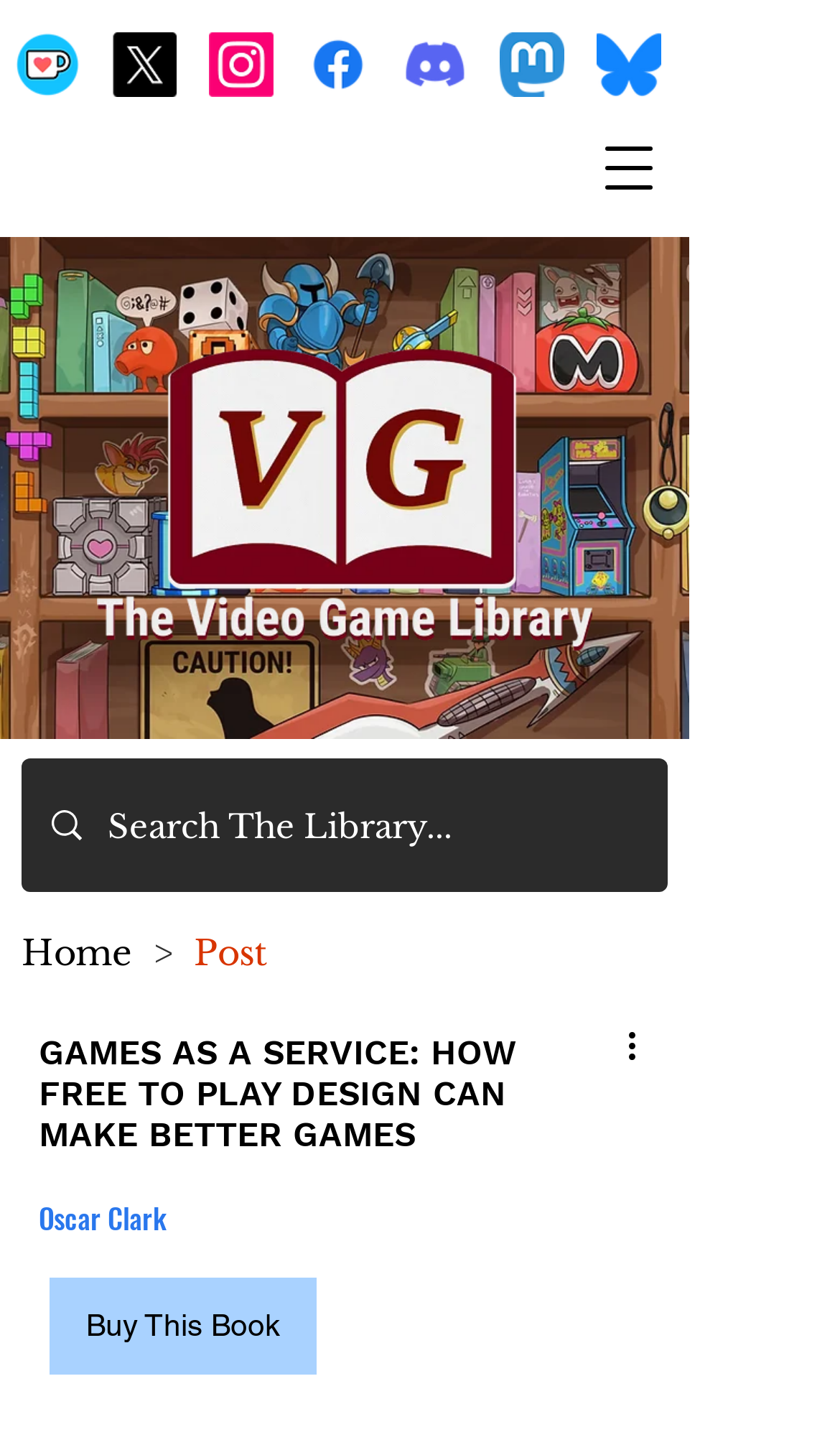Locate the bounding box coordinates of the clickable area needed to fulfill the instruction: "Search The Library".

[0.128, 0.523, 0.697, 0.615]